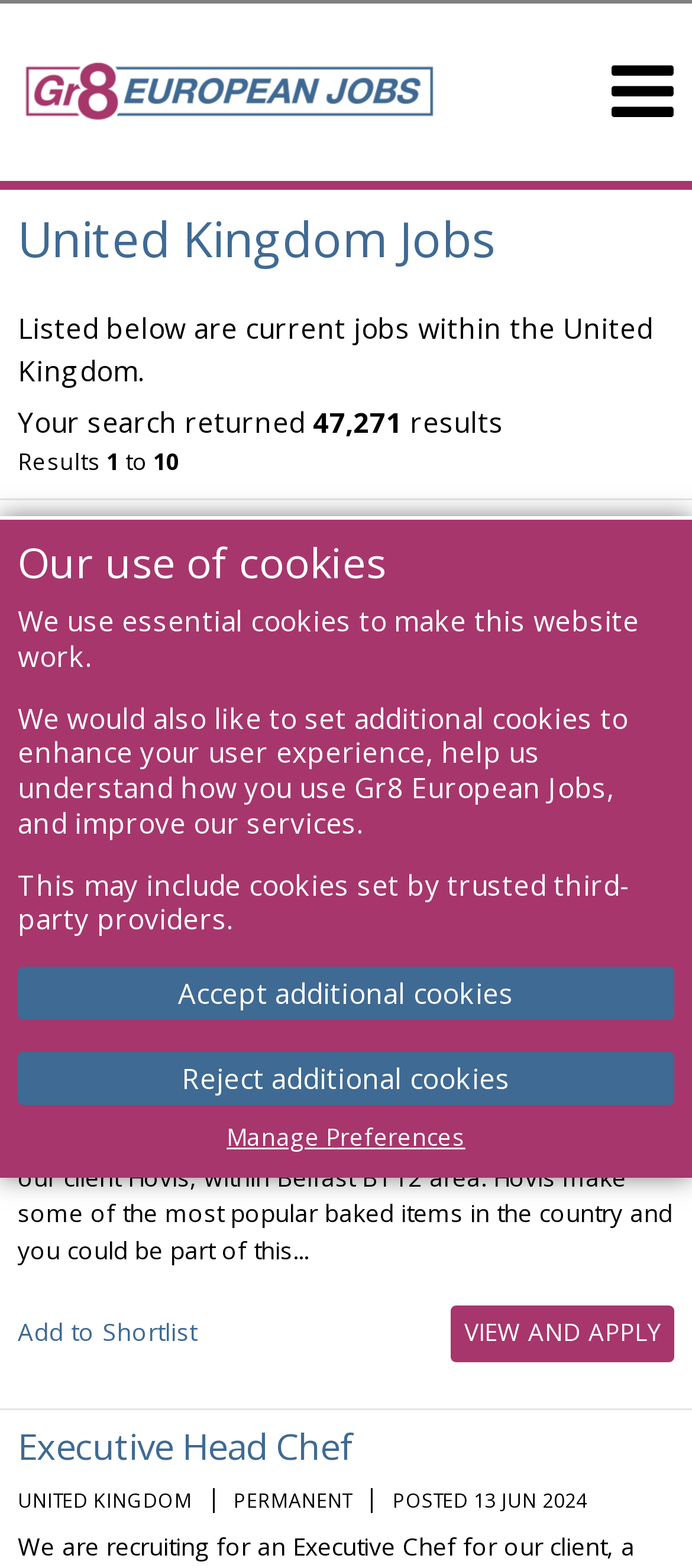What is the posting date of the Executive Head Chef job?
Refer to the image and offer an in-depth and detailed answer to the question.

The answer can be found in the DescriptionListDetail element with the text '13 JUN 2024' which is part of the job listing for the Executive Head Chef job.